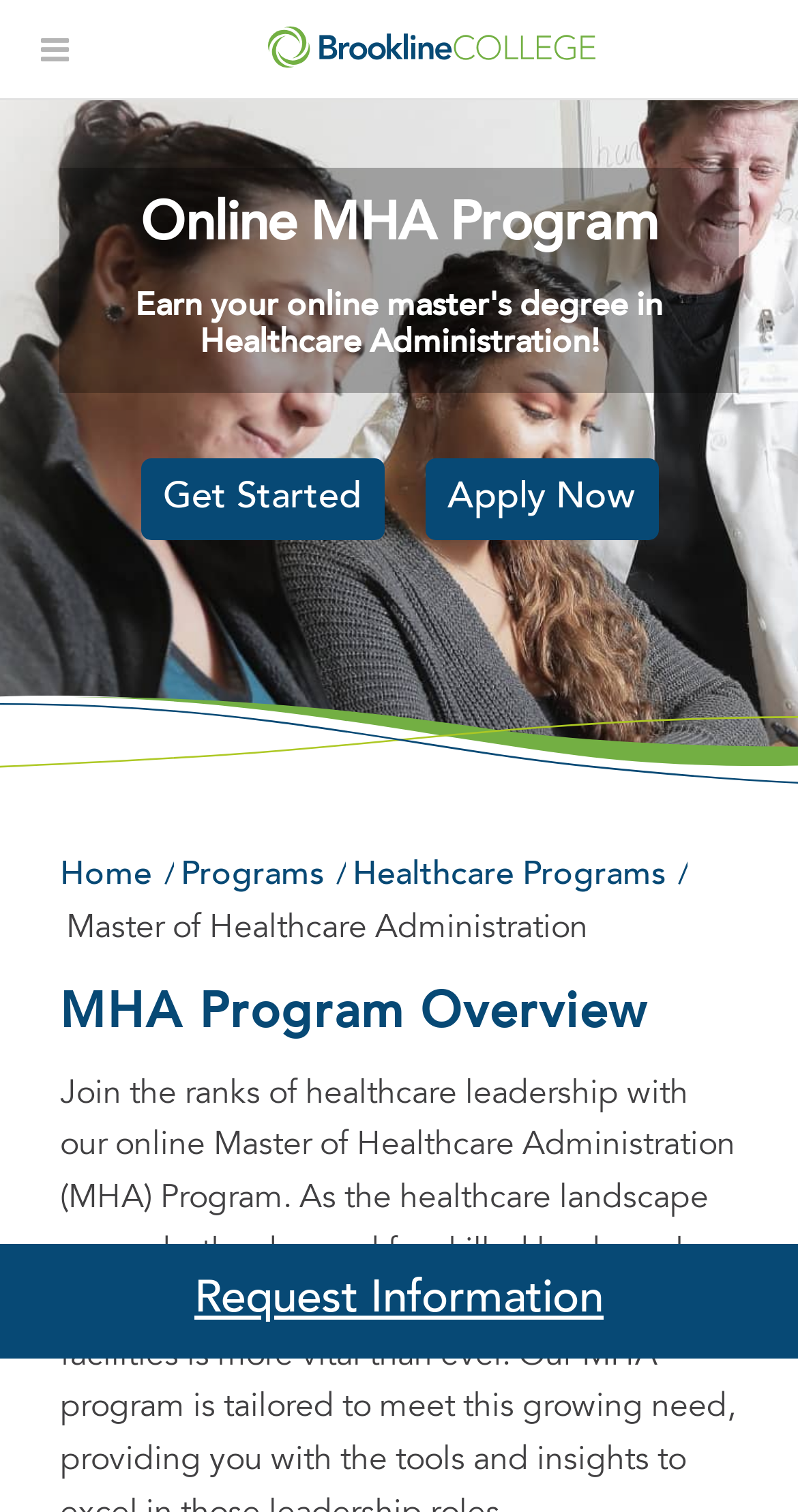Determine the bounding box for the UI element that matches this description: "Get Started".

[0.176, 0.303, 0.481, 0.358]